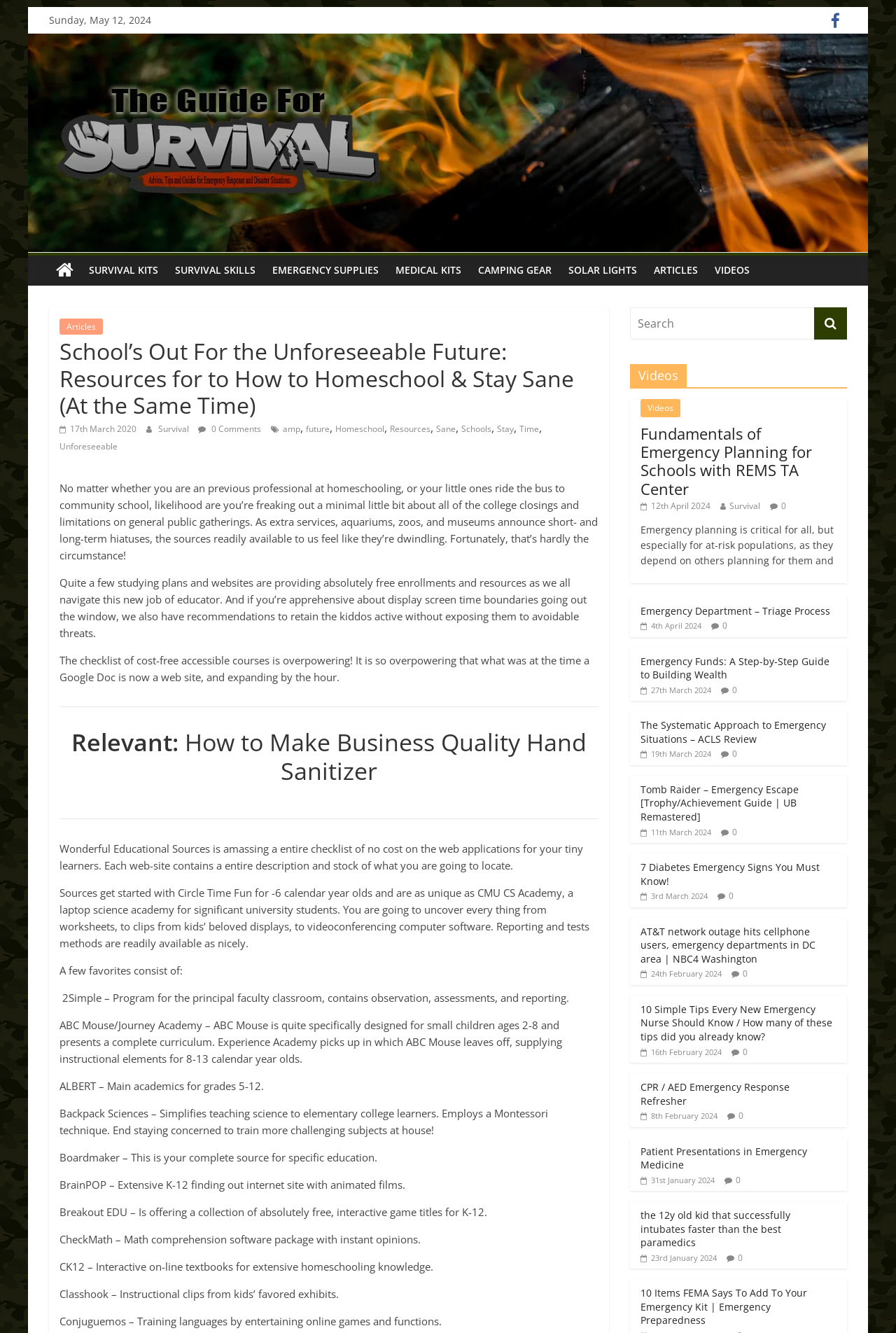Please give the bounding box coordinates of the area that should be clicked to fulfill the following instruction: "Click on 'The Guide For Survival'". The coordinates should be in the format of four float numbers from 0 to 1, i.e., [left, top, right, bottom].

[0.031, 0.026, 0.969, 0.037]